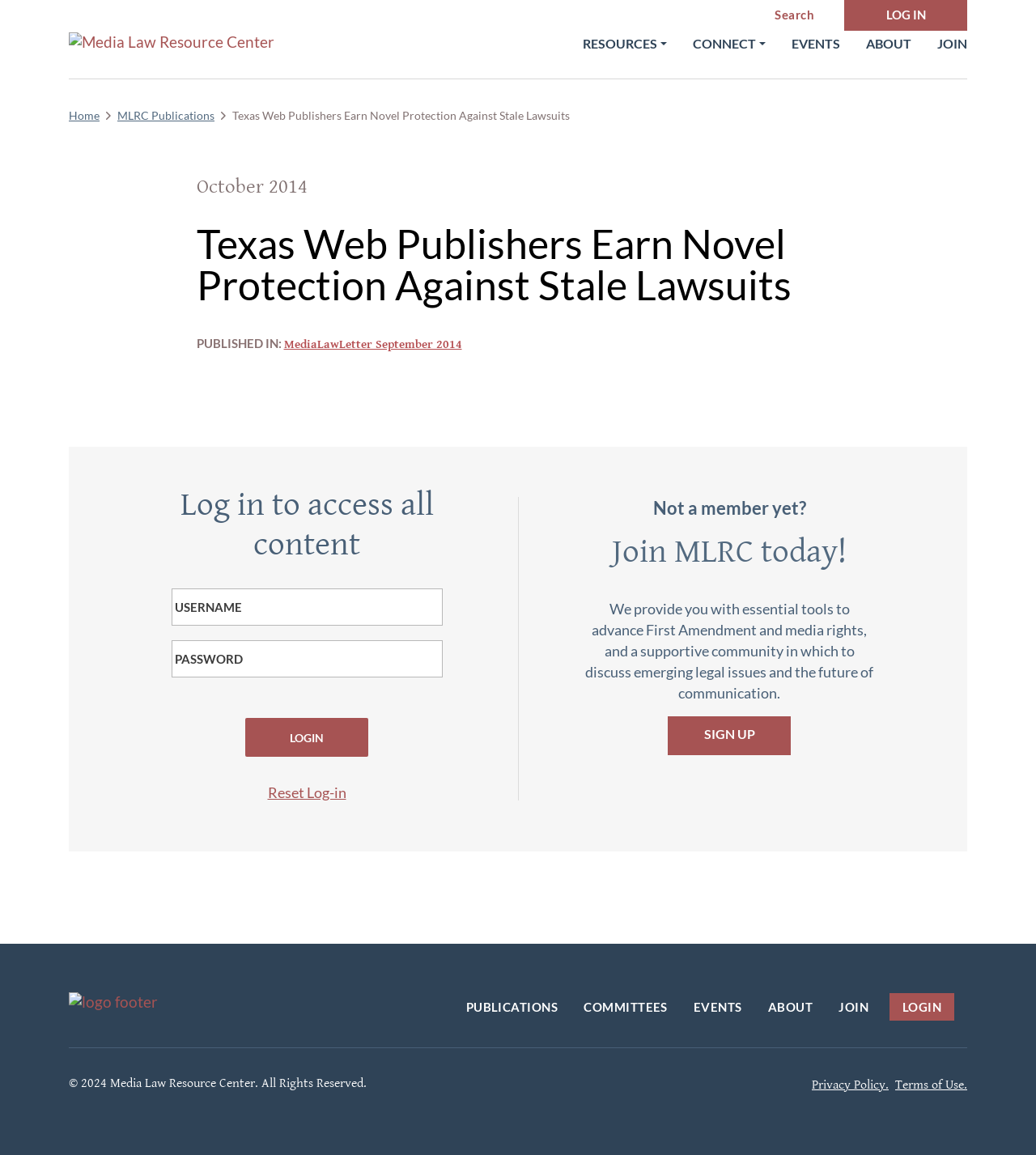What is the purpose of the 'JOIN' menu item?
Examine the screenshot and reply with a single word or phrase.

To join MLRC